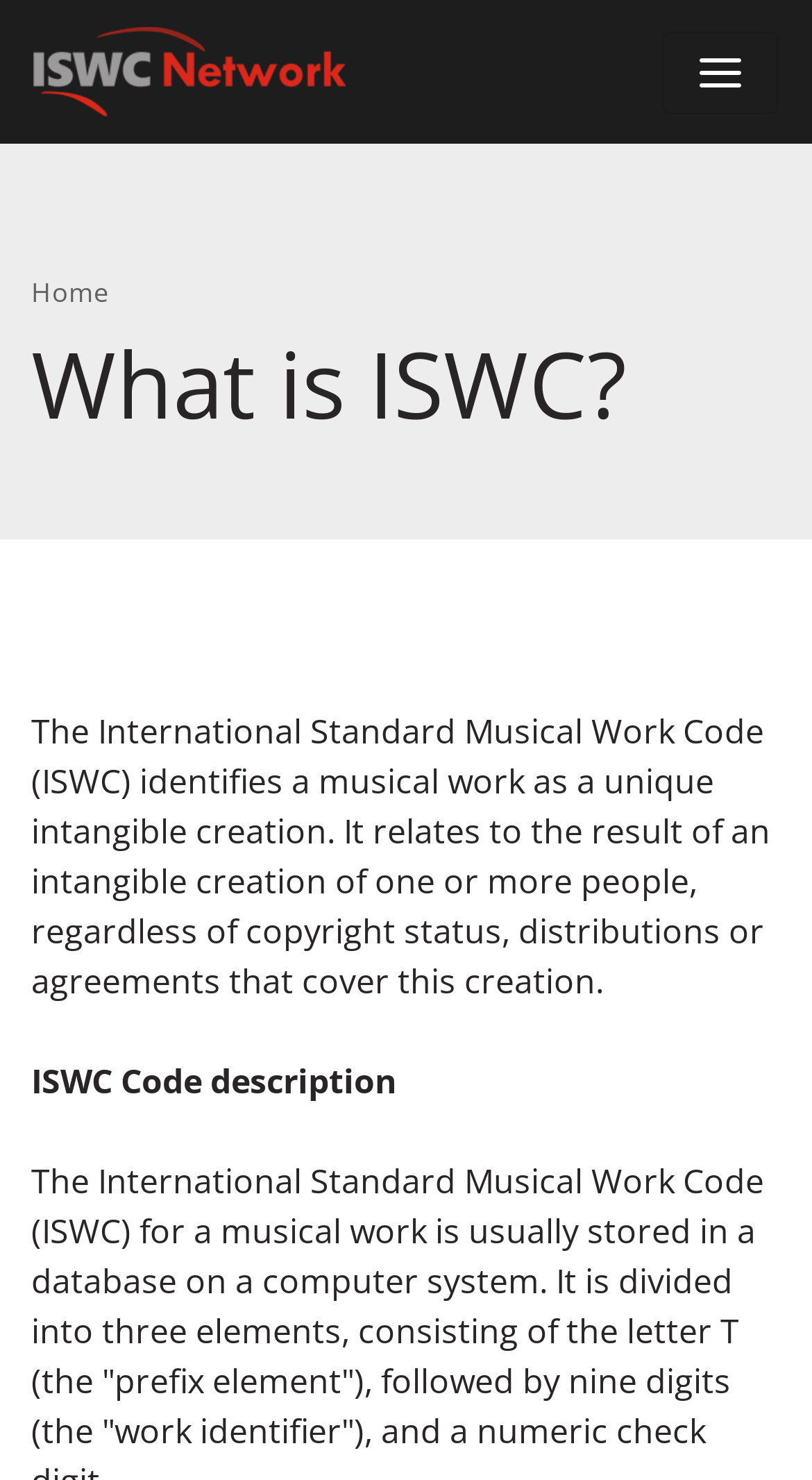From the screenshot, find the bounding box of the UI element matching this description: "parent_node: Home title="Home"". Supply the bounding box coordinates in the form [left, top, right, bottom], each a float between 0 and 1.

[0.041, 0.011, 0.426, 0.086]